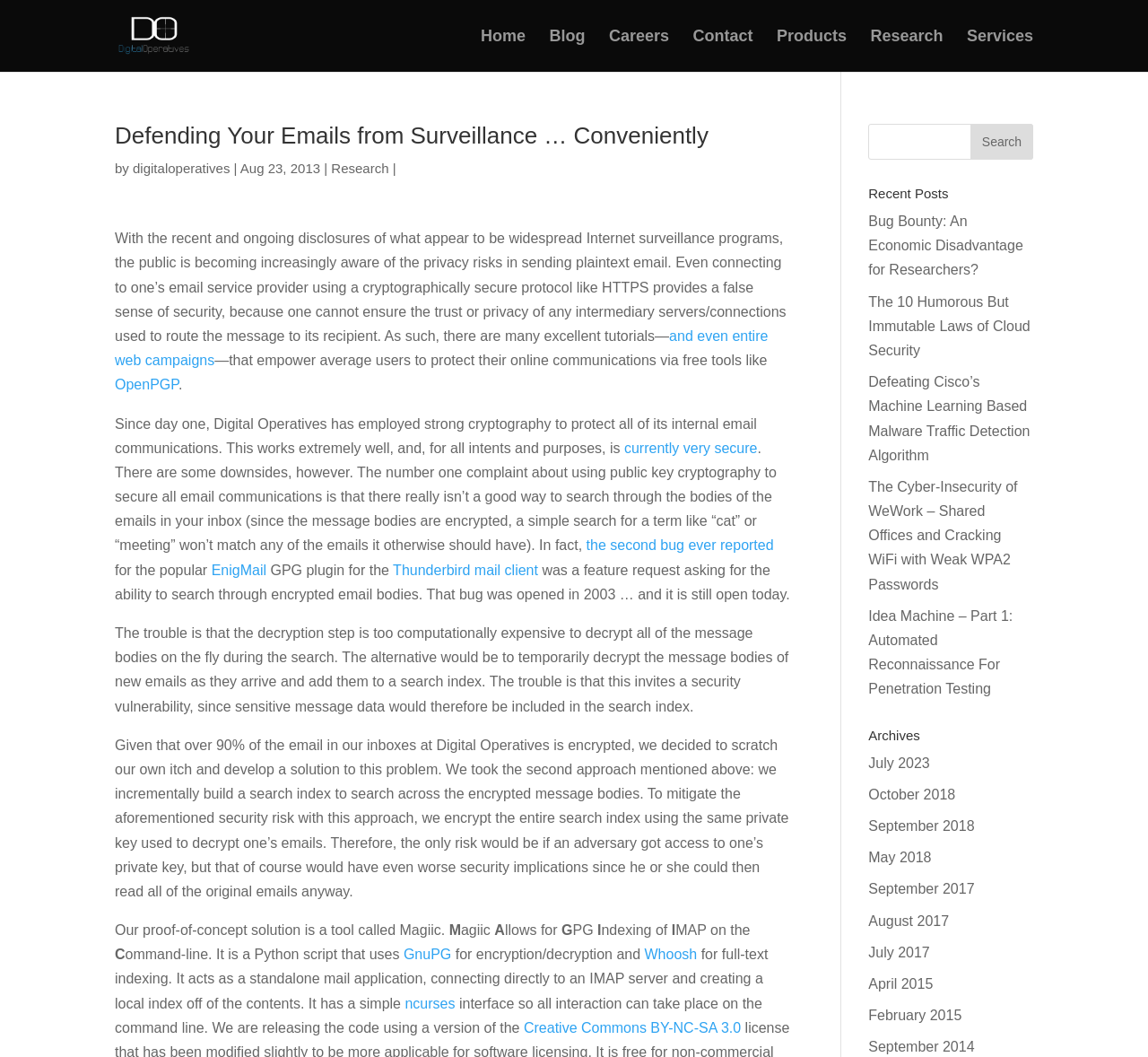What is the purpose of the search bar?
Based on the image, respond with a single word or phrase.

To search through emails